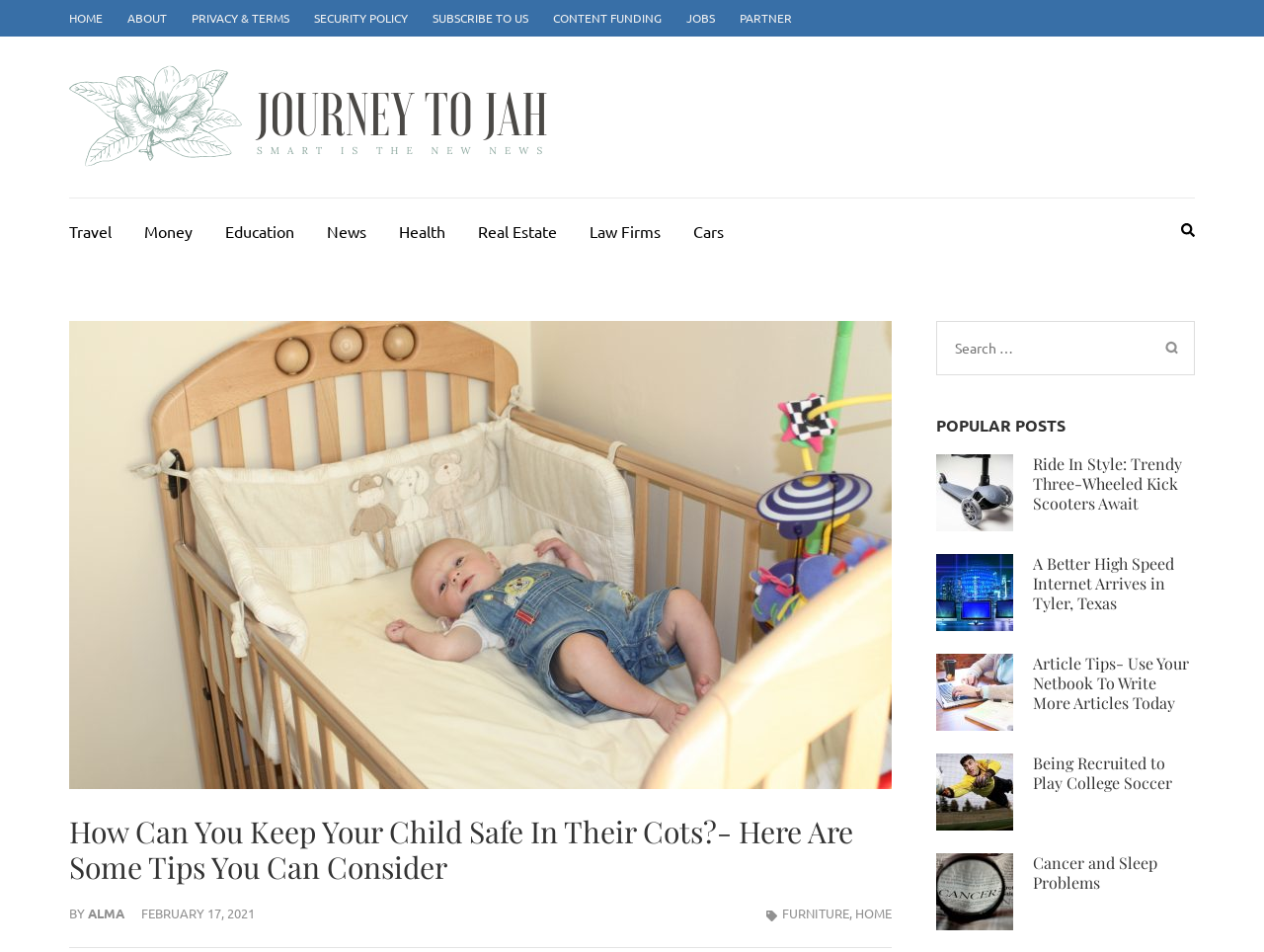Please identify the bounding box coordinates of where to click in order to follow the instruction: "Click on the 'HOME' link".

[0.055, 0.01, 0.081, 0.027]